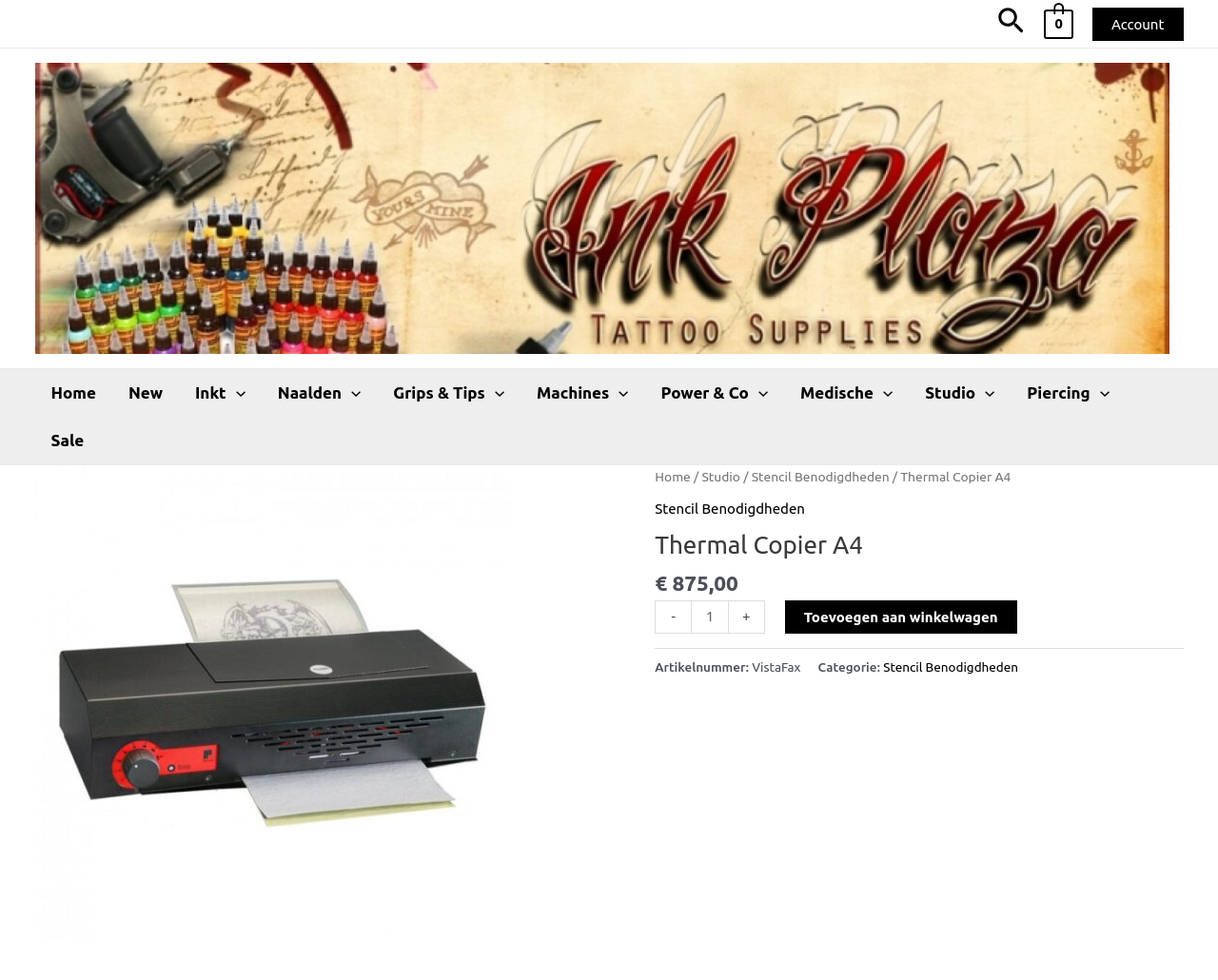Carefully examine the image and provide an in-depth answer to the question: What is the function of the '+' button?

I found the answer by looking at the context of the '+' button on the webpage. It is located next to a spinbutton that displays the product quantity, and a static text that says 'Plus hoeveelheid'. This suggests that the '+' button is used to increase the product quantity.